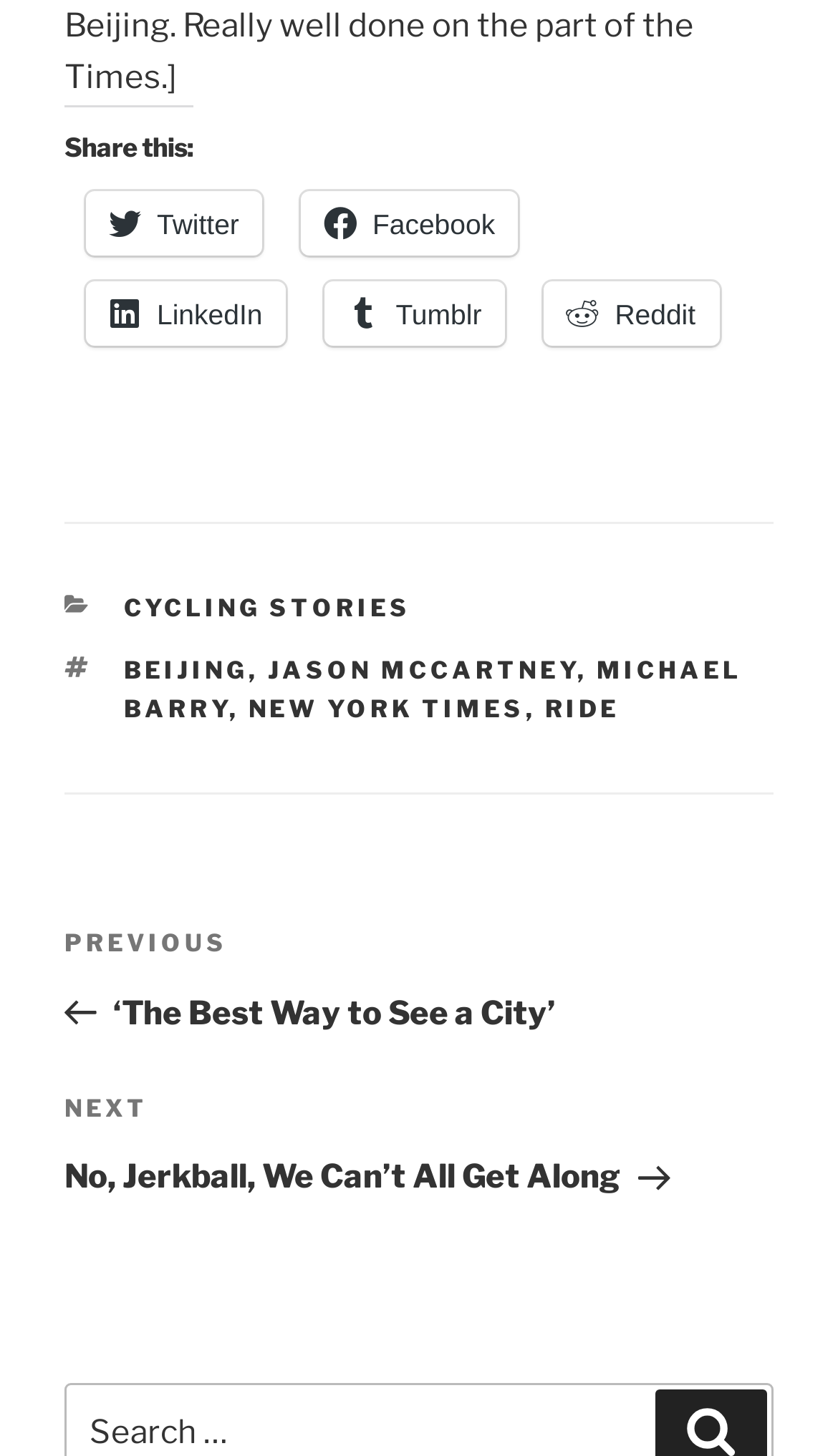Identify the bounding box coordinates for the UI element described as follows: new york times. Use the format (top-left x, top-left y, bottom-right x, bottom-right y) and ensure all values are floating point numbers between 0 and 1.

[0.296, 0.477, 0.627, 0.497]